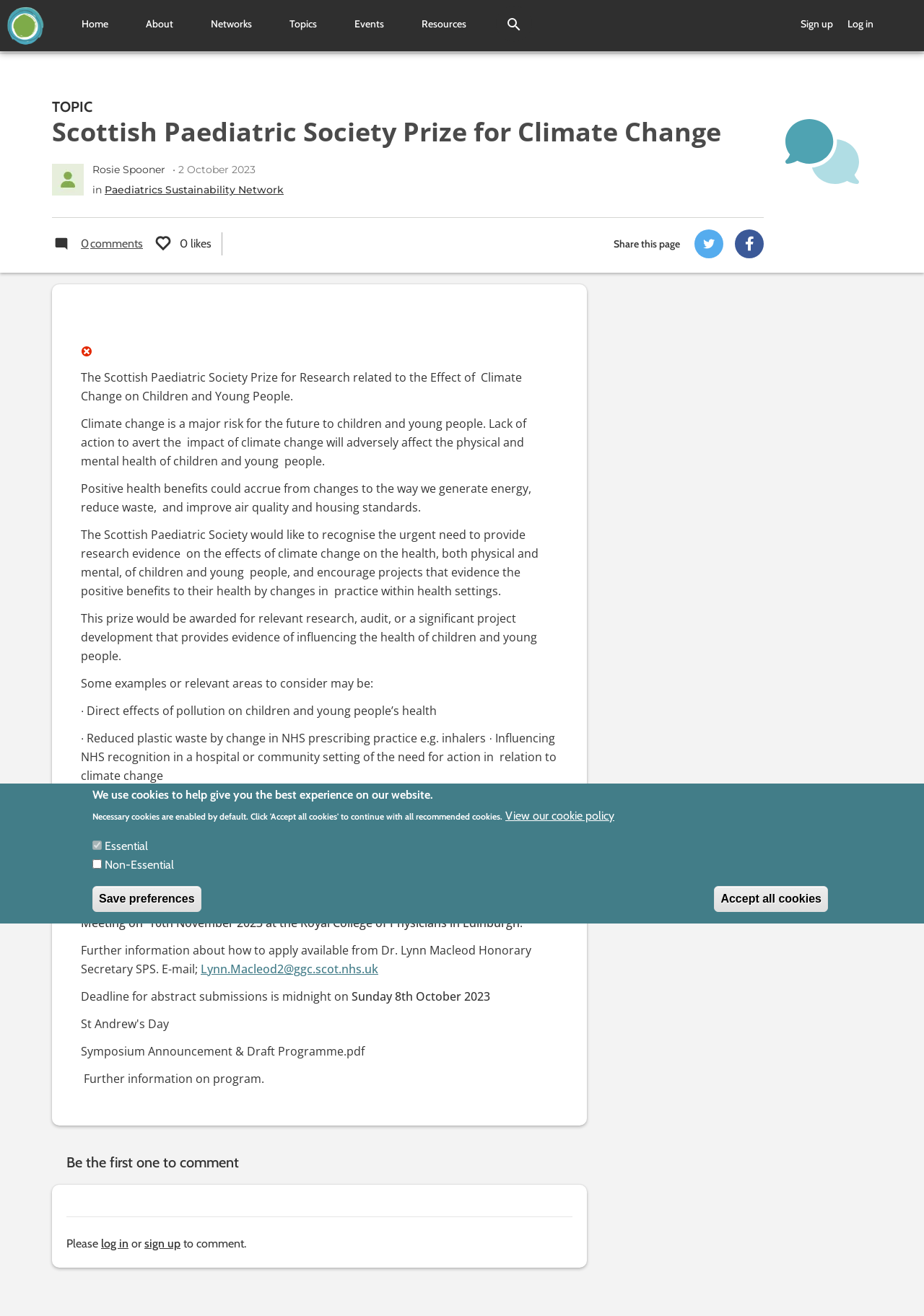Please identify the bounding box coordinates of the element's region that I should click in order to complete the following instruction: "Click the 'Share on Facebook' button". The bounding box coordinates consist of four float numbers between 0 and 1, i.e., [left, top, right, bottom].

[0.795, 0.174, 0.827, 0.196]